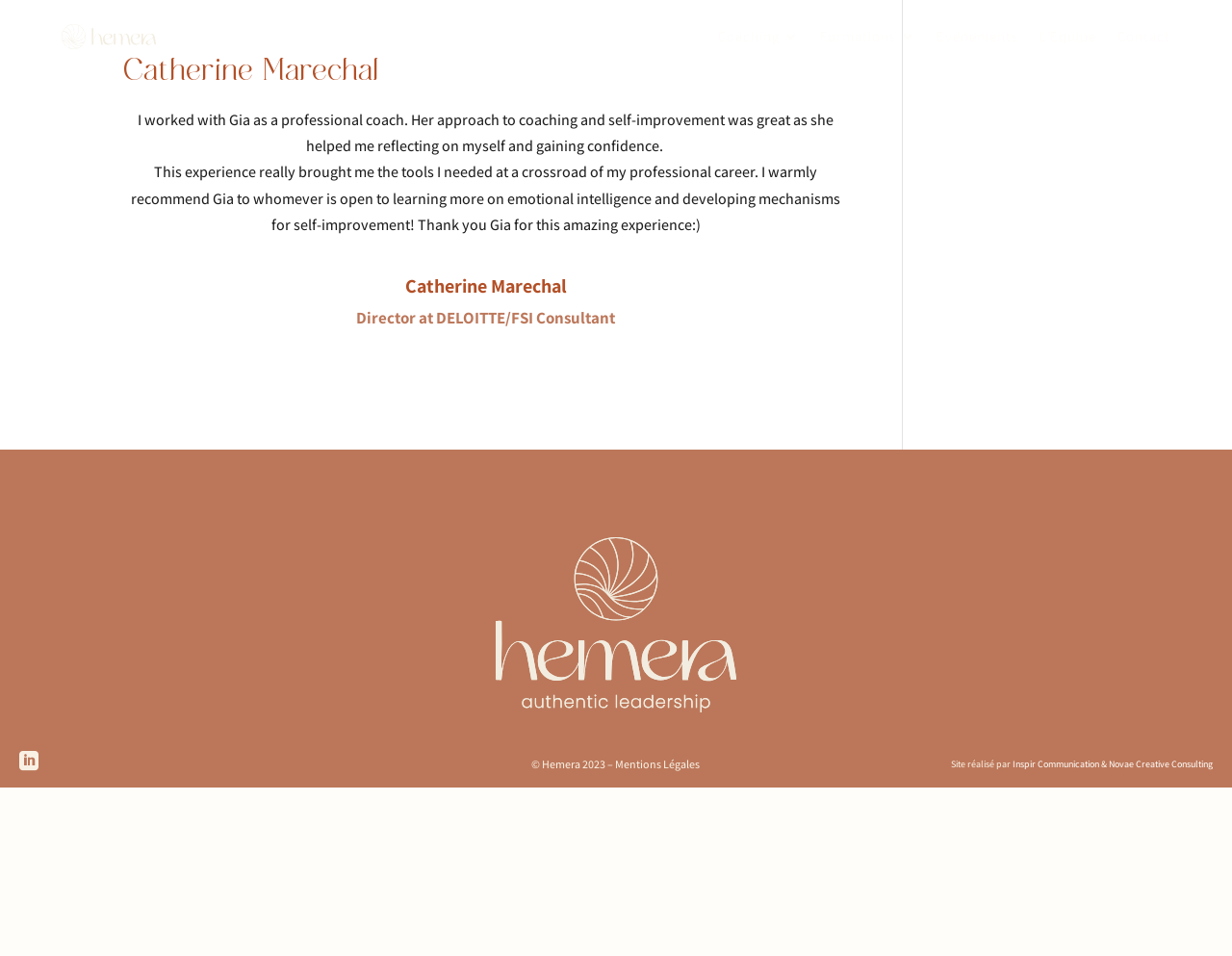How many navigation links are there at the top of the webpage?
Using the image as a reference, answer with just one word or a short phrase.

5